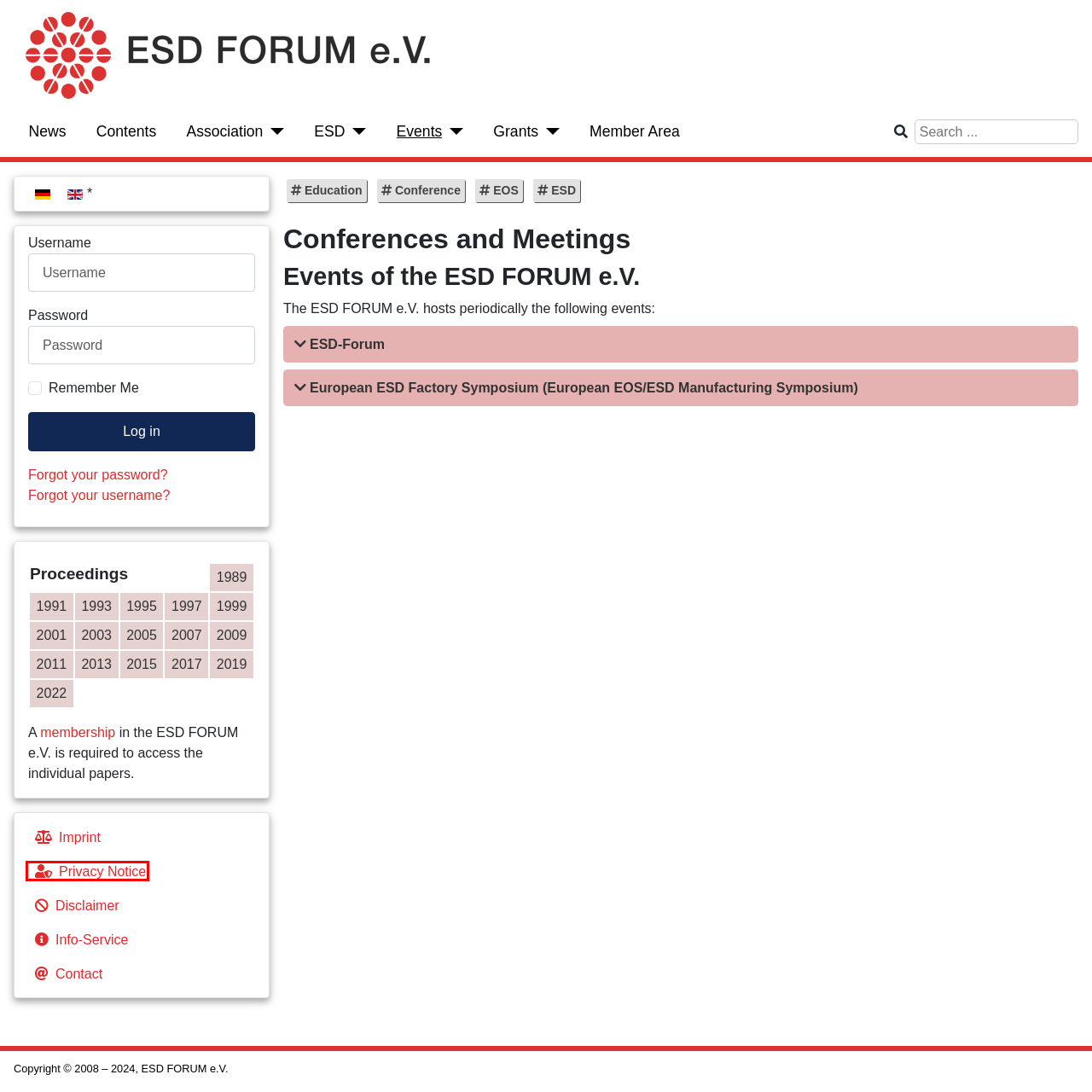Observe the screenshot of a webpage with a red bounding box around an element. Identify the webpage description that best fits the new page after the element inside the bounding box is clicked. The candidates are:
A. Privacy Notice
B. ESD-Forum 2005
C. ESD
D. ESD-Forum 1997
E. ESD-Forum 1991
F. ESD-Forum 2011
G. ESD-Forum 2007
H. ESD-Forum 2013

A